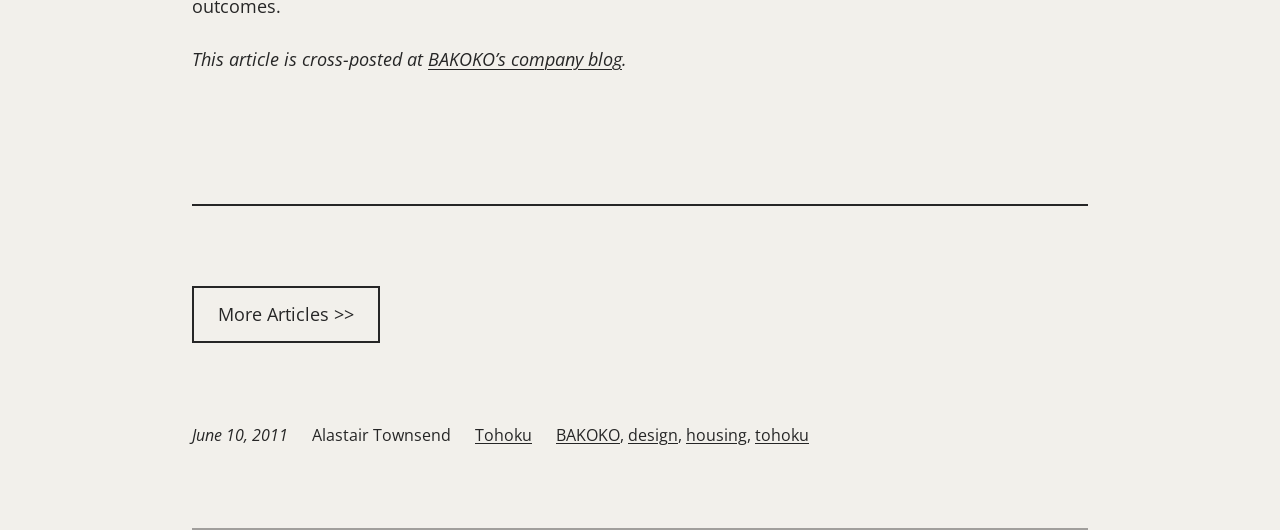Use a single word or phrase to respond to the question:
How many links are there in the article?

5